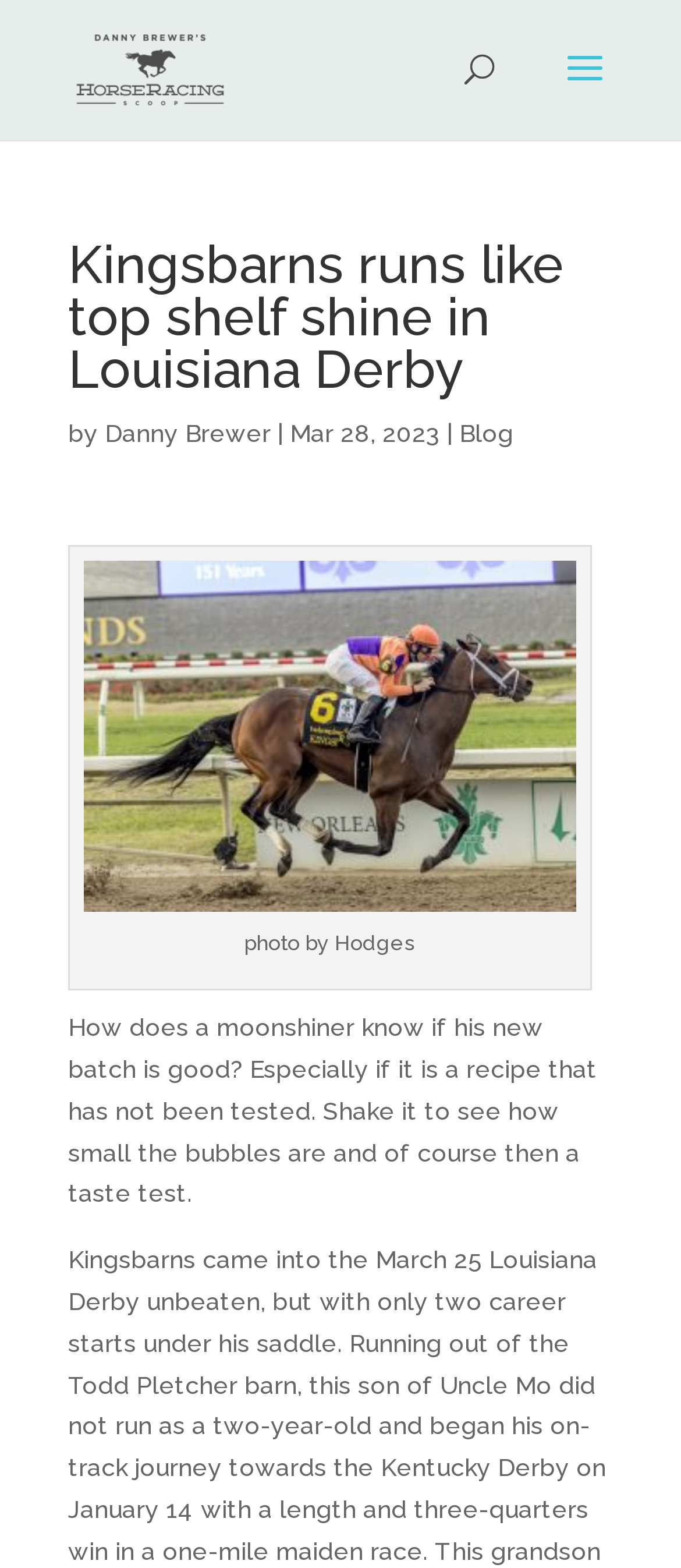Please provide a brief answer to the following inquiry using a single word or phrase:
What is the author of the blog post?

Danny Brewer